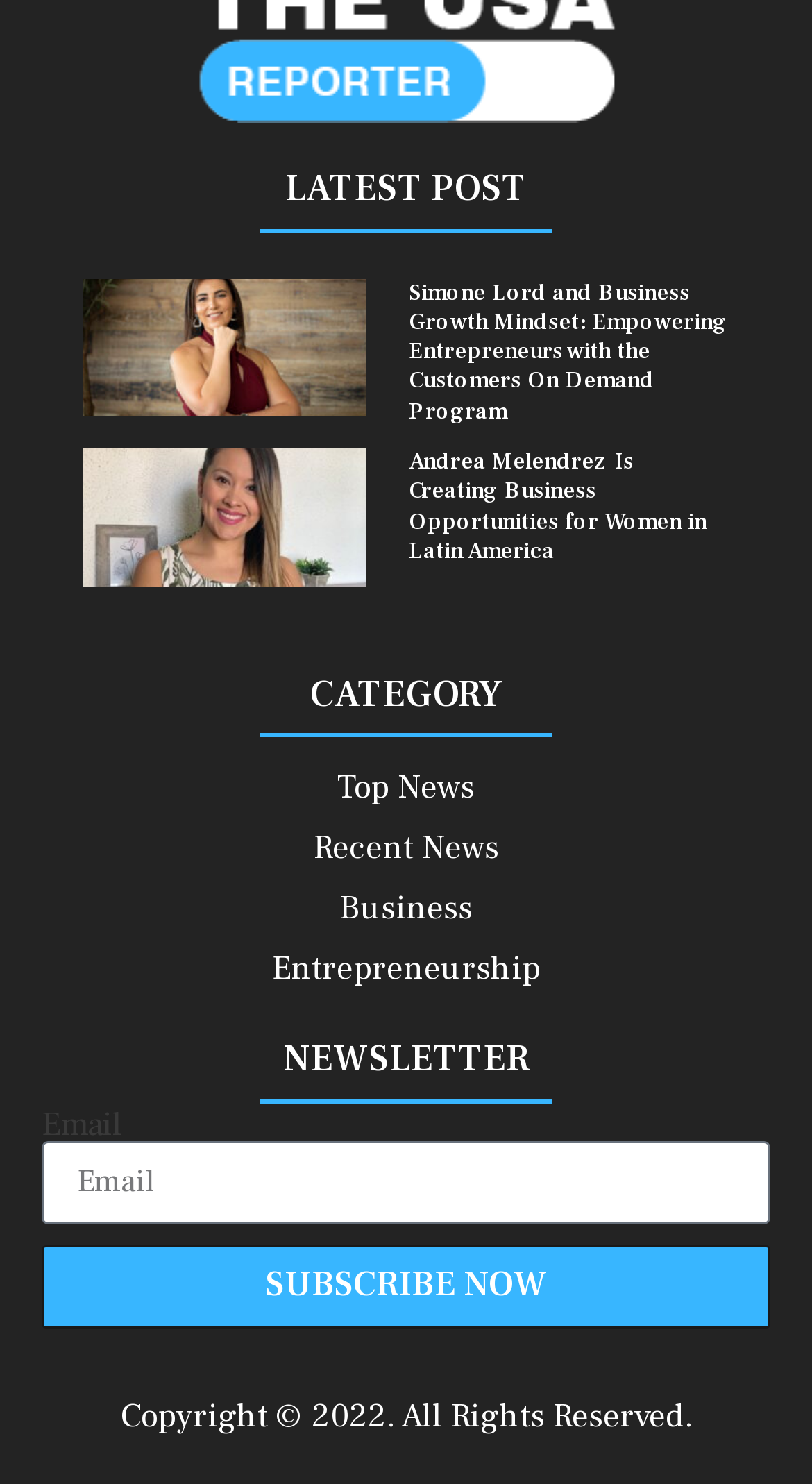Provide the bounding box coordinates of the HTML element this sentence describes: "SUBSCRIBE NOW". The bounding box coordinates consist of four float numbers between 0 and 1, i.e., [left, top, right, bottom].

[0.051, 0.839, 0.949, 0.895]